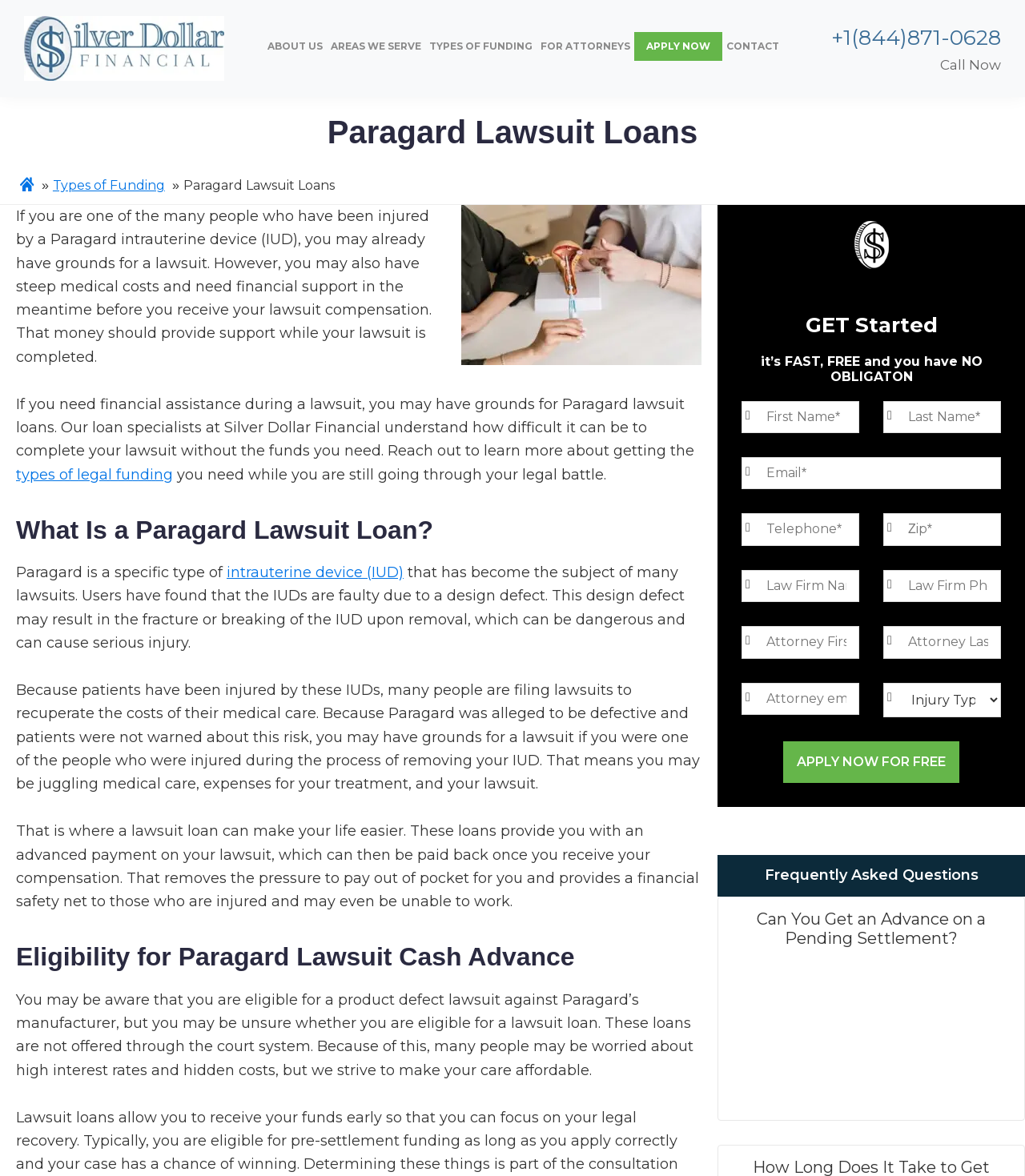Identify the bounding box coordinates of the clickable section necessary to follow the following instruction: "Fill in the 'First Name' field". The coordinates should be presented as four float numbers from 0 to 1, i.e., [left, top, right, bottom].

[0.723, 0.341, 0.838, 0.368]